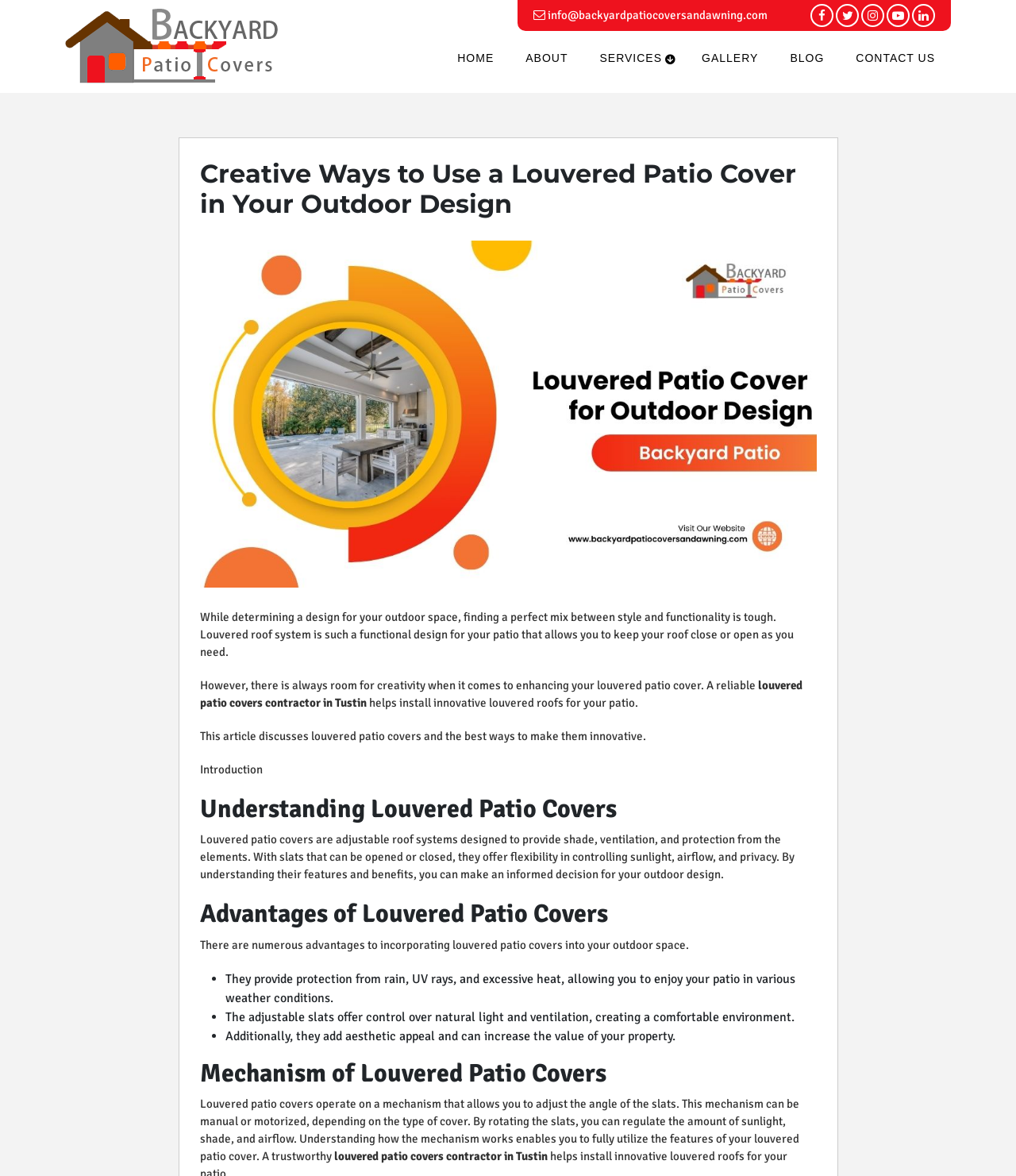Carefully observe the image and respond to the question with a detailed answer:
What is the benefit of incorporating louvered patio covers into outdoor space?

The webpage mentions that one of the advantages of louvered patio covers is that they can add aesthetic appeal and increase the value of a property. This is in addition to providing protection from rain, UV rays, and excessive heat, and offering control over natural light and ventilation.